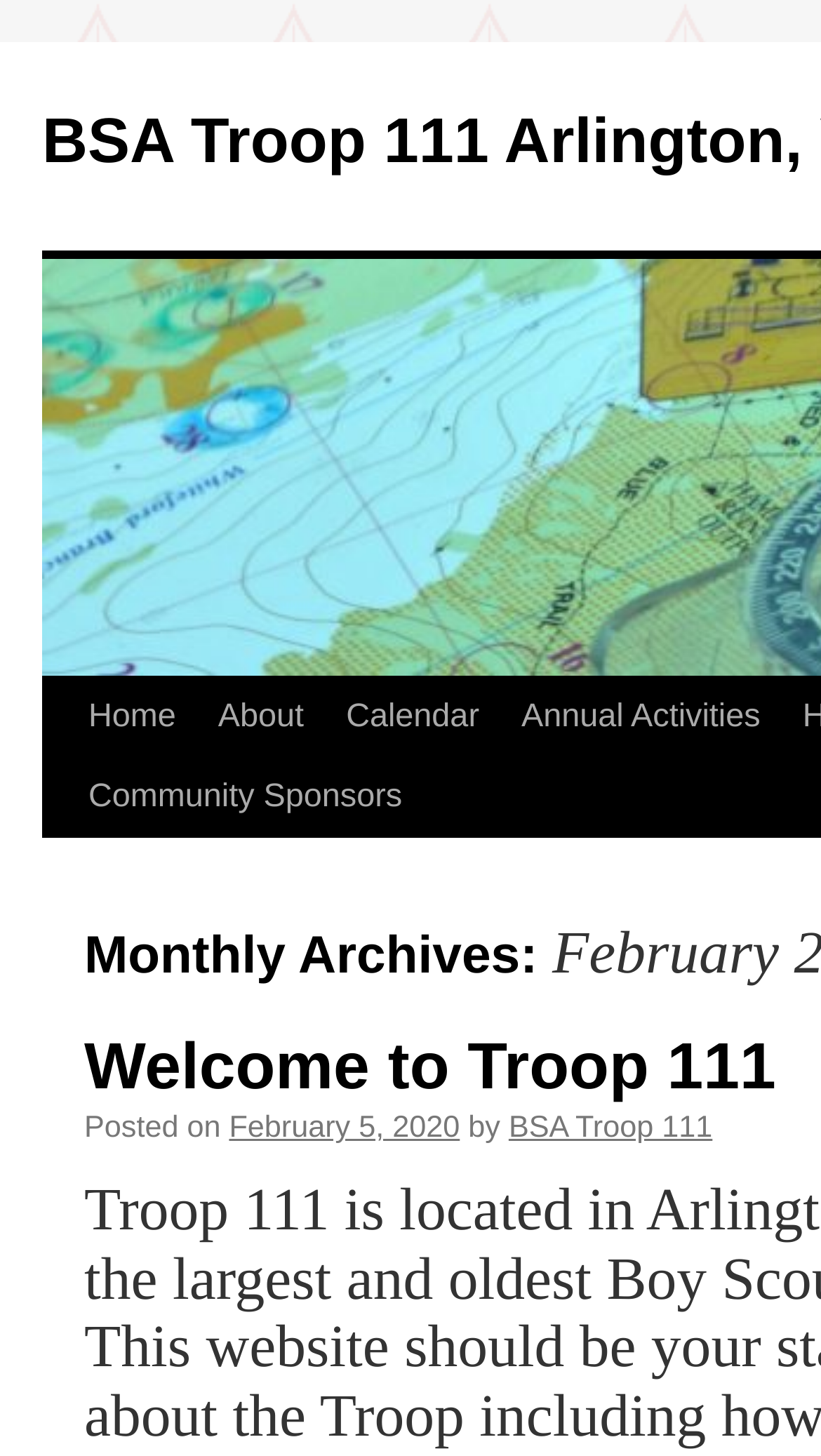Find the bounding box coordinates corresponding to the UI element with the description: "Annual Activities". The coordinates should be formatted as [left, top, right, bottom], with values as floats between 0 and 1.

[0.547, 0.466, 0.841, 0.575]